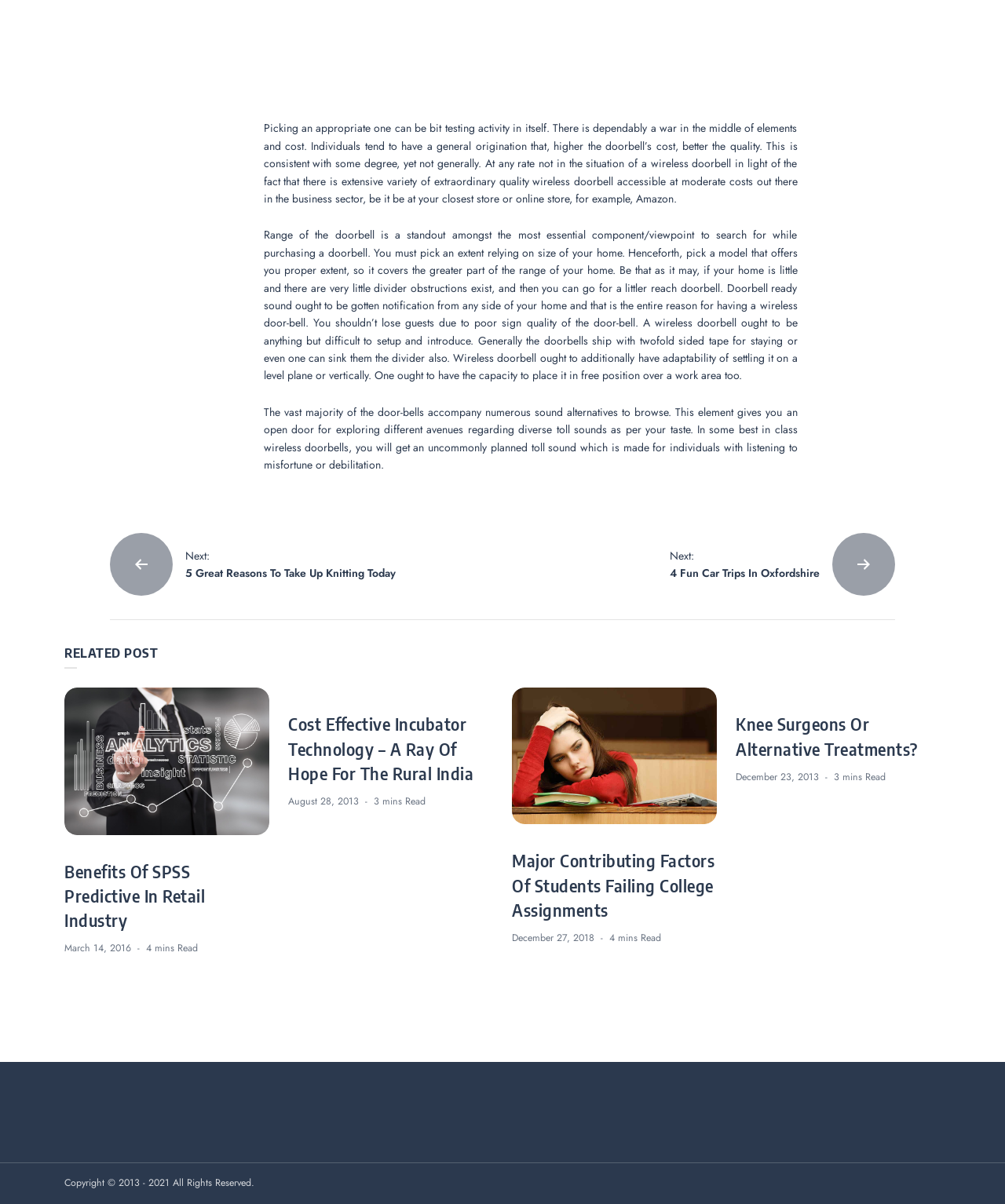Determine the bounding box coordinates of the target area to click to execute the following instruction: "Click on the 'Cost Effective Incubator Technology – A Ray Of Hope For The Rural India' link."

[0.287, 0.593, 0.471, 0.651]